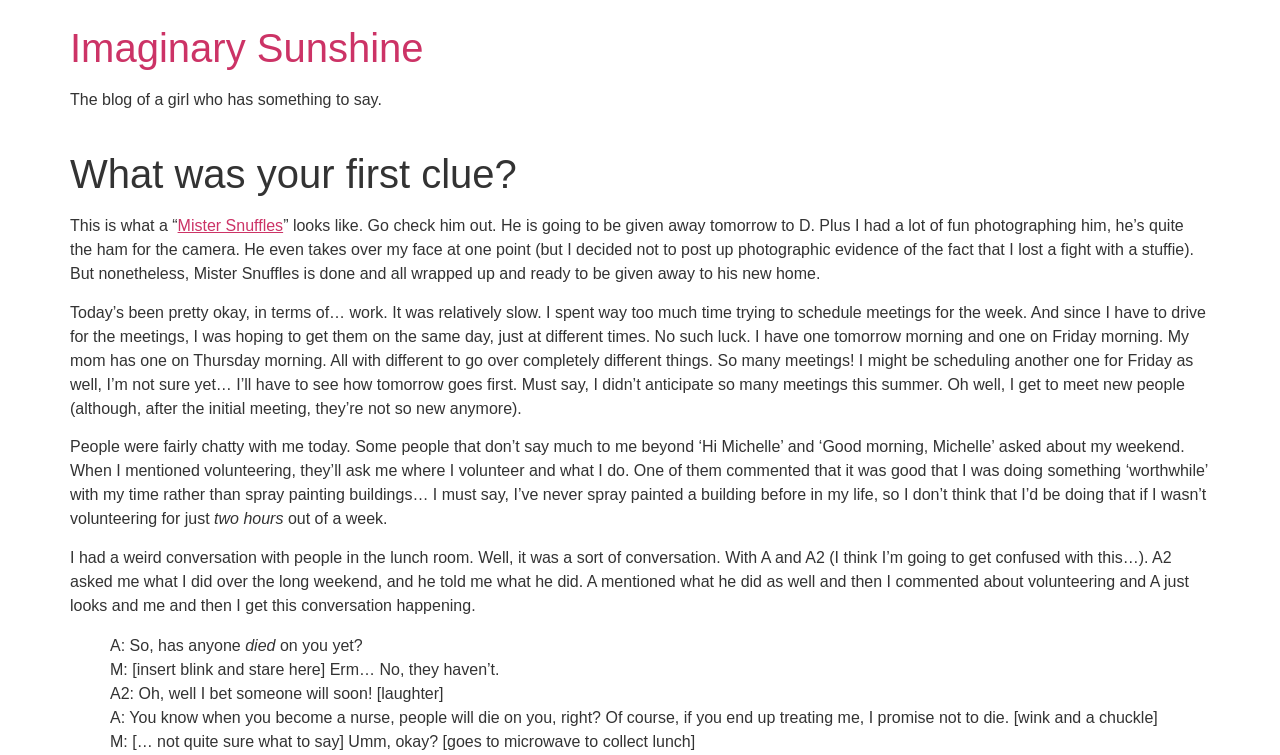What is the author's occupation?
Refer to the image and give a detailed answer to the question.

The author mentions that people will die on them when they become a nurse, implying that the author is studying to be a nurse or is already a nurse.